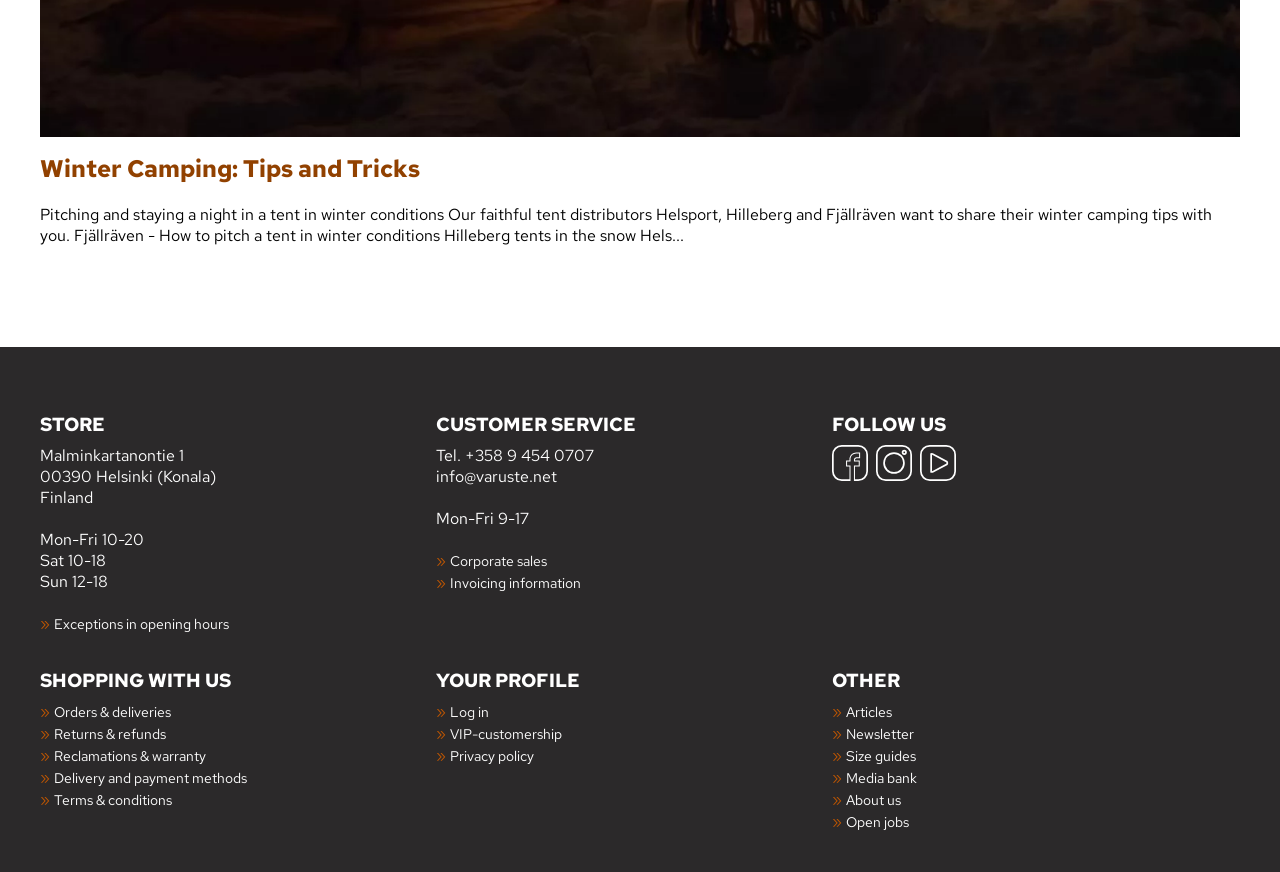Please answer the following question using a single word or phrase: 
What topics are covered in the 'SHOPPING WITH US' section?

Orders, deliveries, returns, refunds, reclamations, warranty, delivery and payment methods, terms and conditions